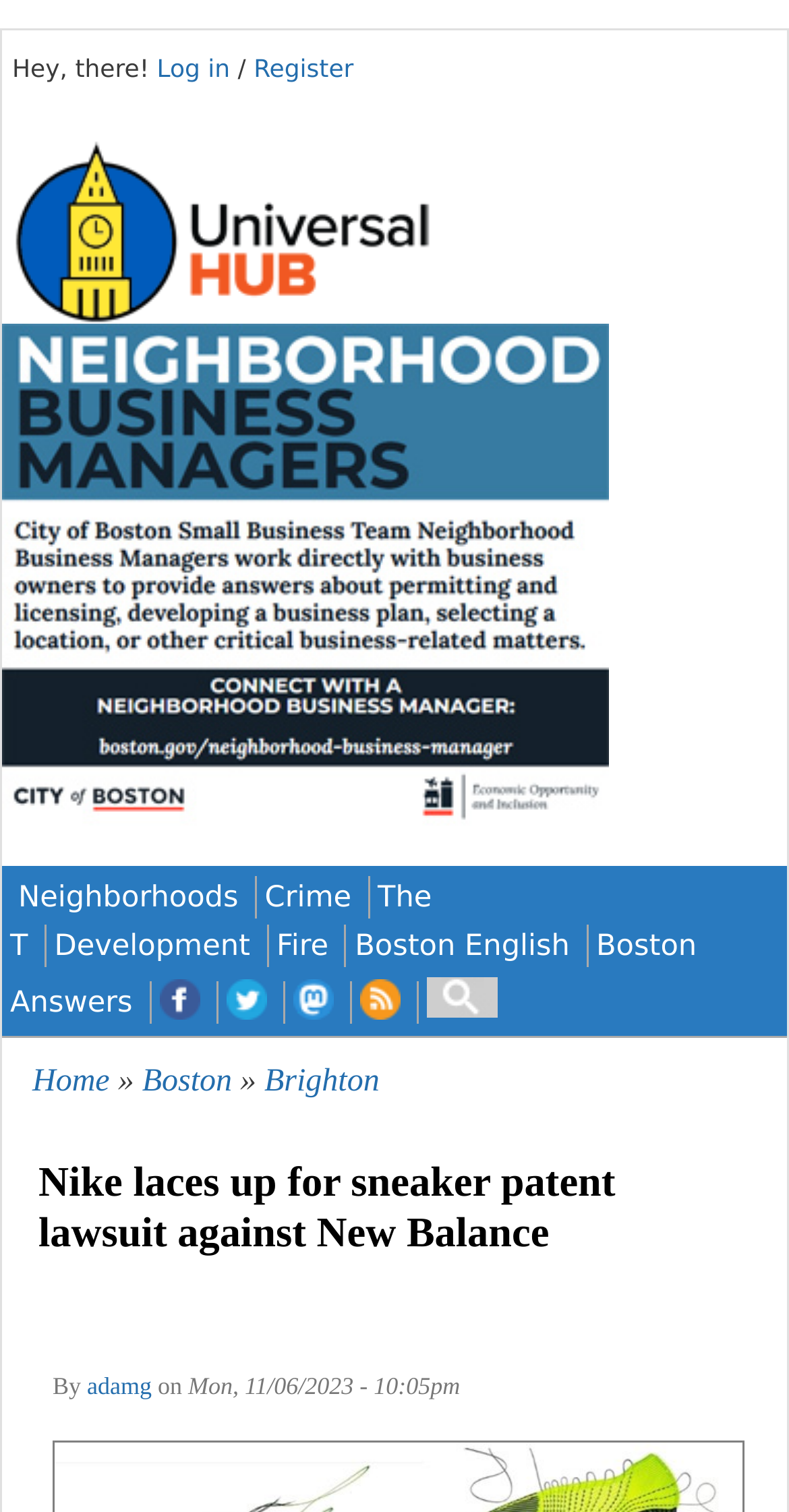What is the name of the website?
Give a thorough and detailed response to the question.

I determined the name of the website by looking at the link 'Universal Hub' with the bounding box coordinates [0.018, 0.197, 0.567, 0.219] and the image 'Universal Hub' with the bounding box coordinates [0.018, 0.094, 0.567, 0.214]. This suggests that the website's name is 'Universal Hub'.